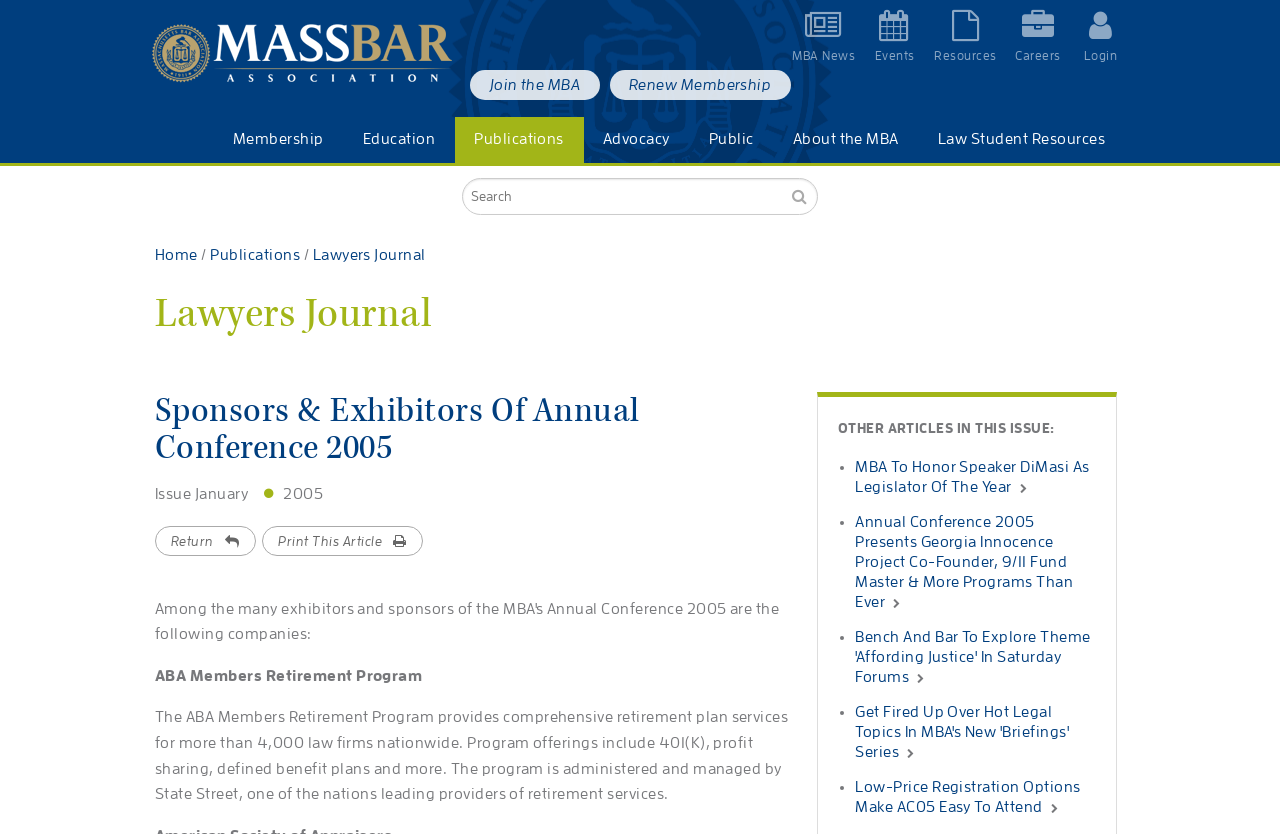Use a single word or phrase to answer the question: 
How many links are listed under the 'Membership' category?

12